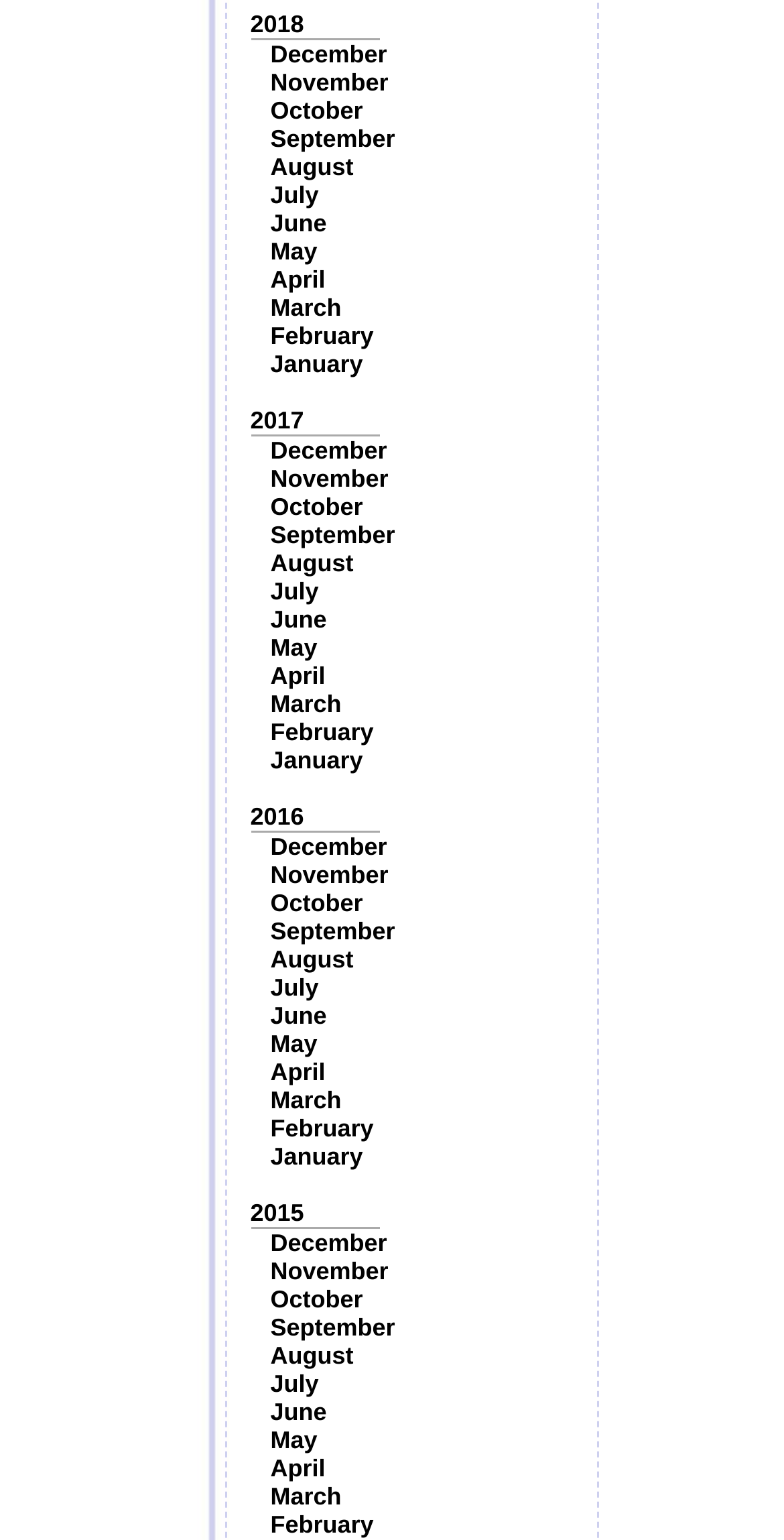Identify the bounding box coordinates of the clickable section necessary to follow the following instruction: "Explore November 2018 page". The coordinates should be presented as four float numbers from 0 to 1, i.e., [left, top, right, bottom].

[0.345, 0.026, 0.494, 0.044]